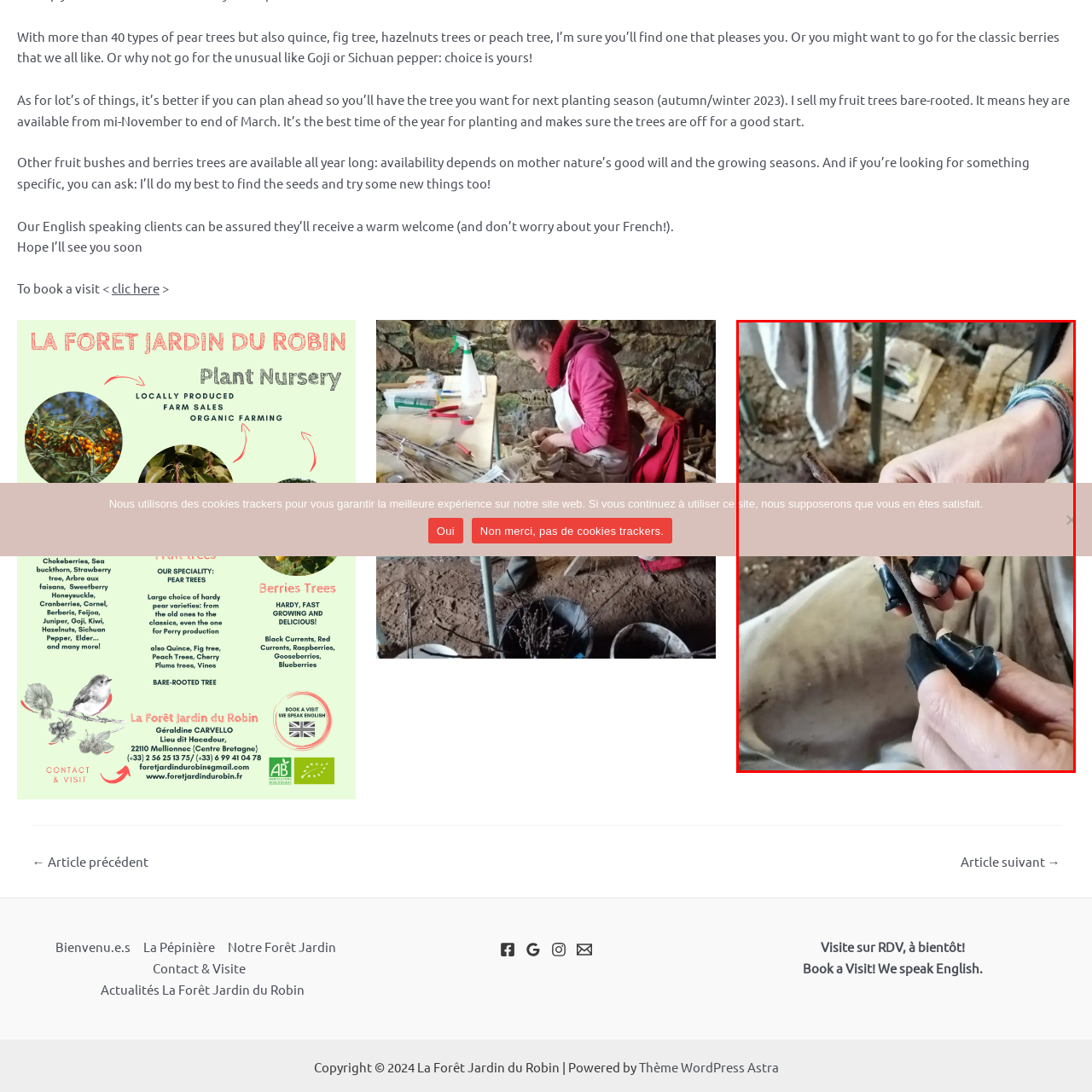Observe the content highlighted by the red box and supply a one-word or short phrase answer to the question: What is the purpose of the finger gloves?

To ensure safety